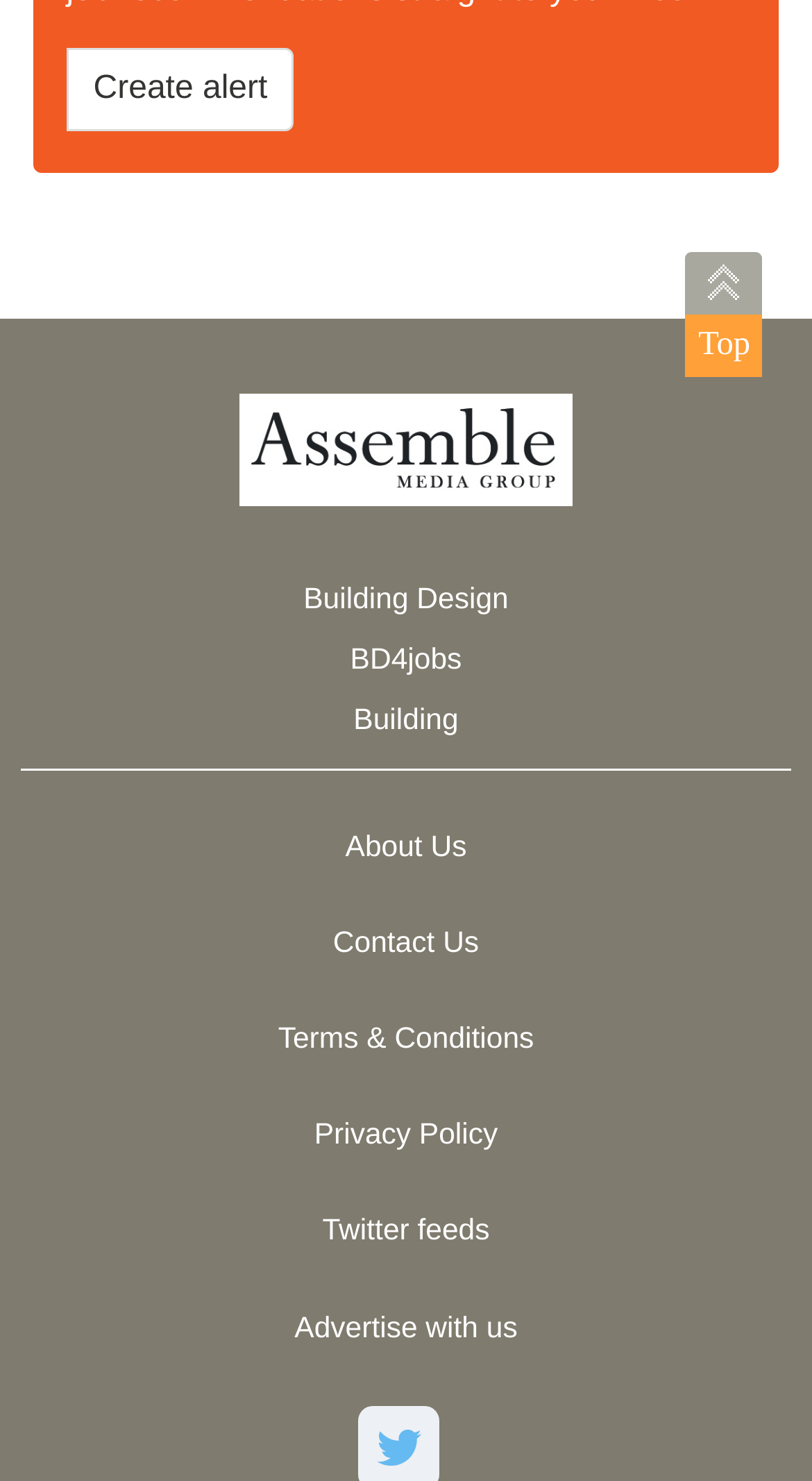Find and specify the bounding box coordinates that correspond to the clickable region for the instruction: "View Twitter feeds".

[0.026, 0.808, 0.974, 0.856]